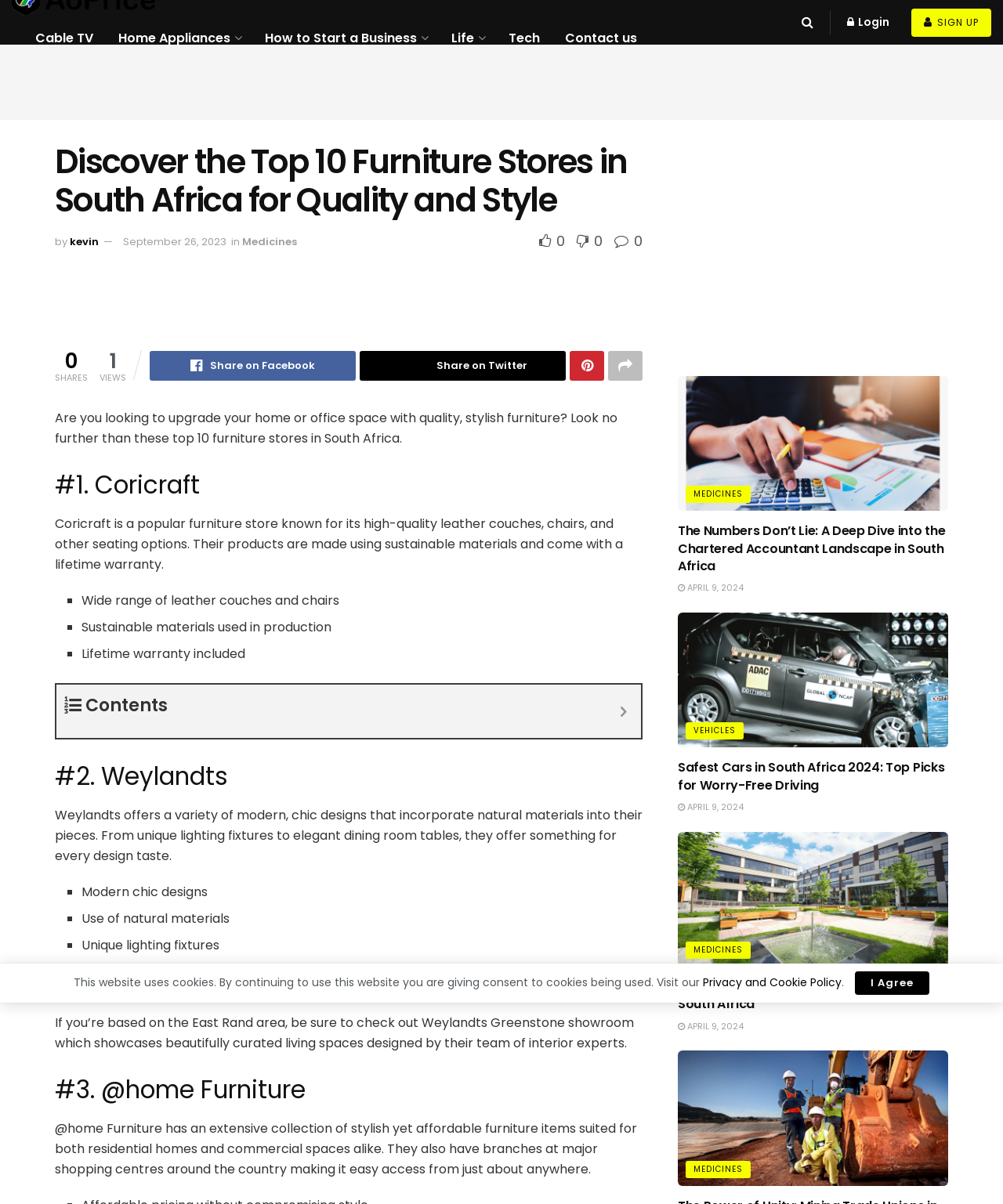Please identify the bounding box coordinates of the region to click in order to complete the task: "Click on 'Discover the Top 10 Furniture Stores in South Africa for Quality and Style'". The coordinates must be four float numbers between 0 and 1, specified as [left, top, right, bottom].

[0.055, 0.119, 0.641, 0.182]